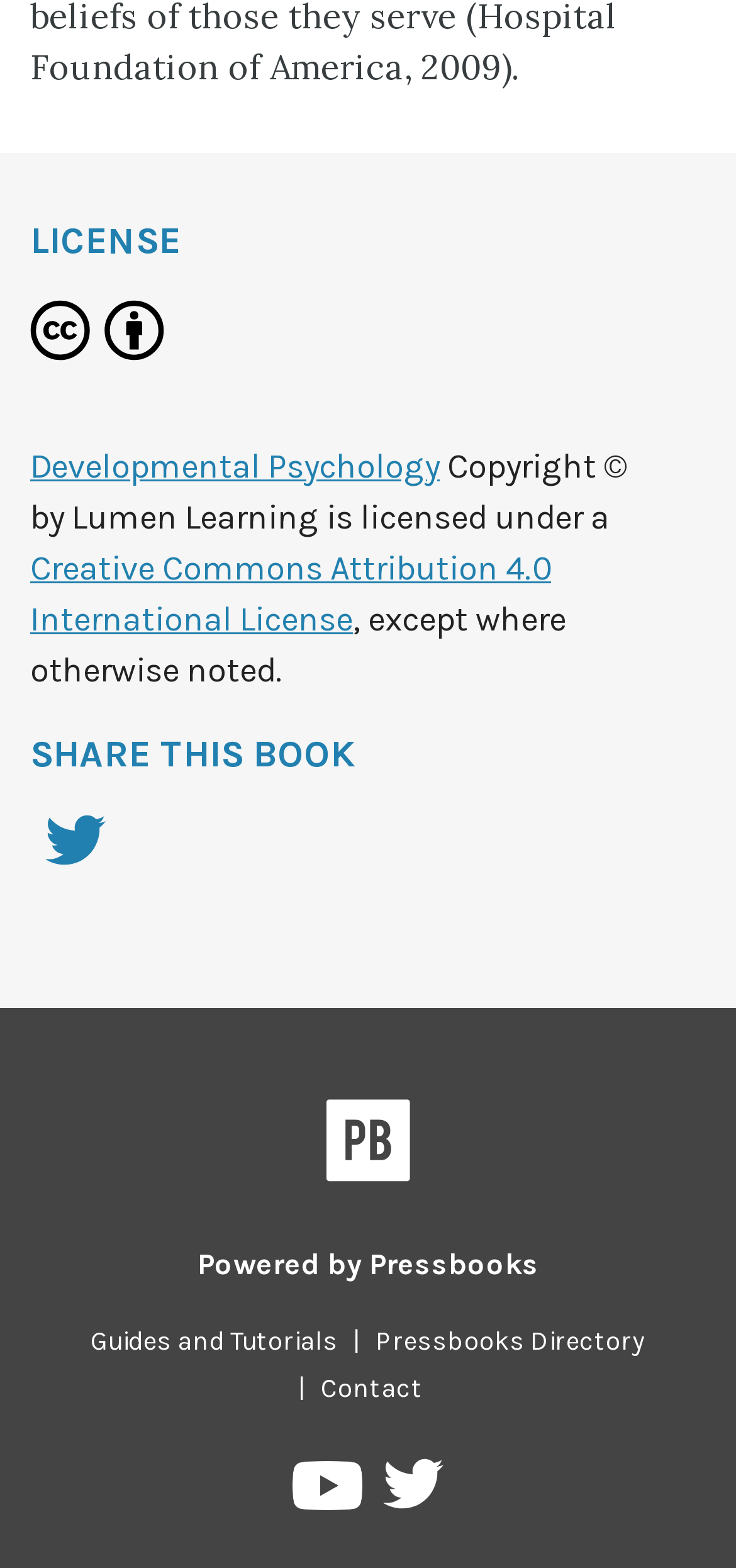Identify the bounding box coordinates of the element to click to follow this instruction: 'Share on Twitter'. Ensure the coordinates are four float values between 0 and 1, provided as [left, top, right, bottom].

[0.041, 0.519, 0.164, 0.566]